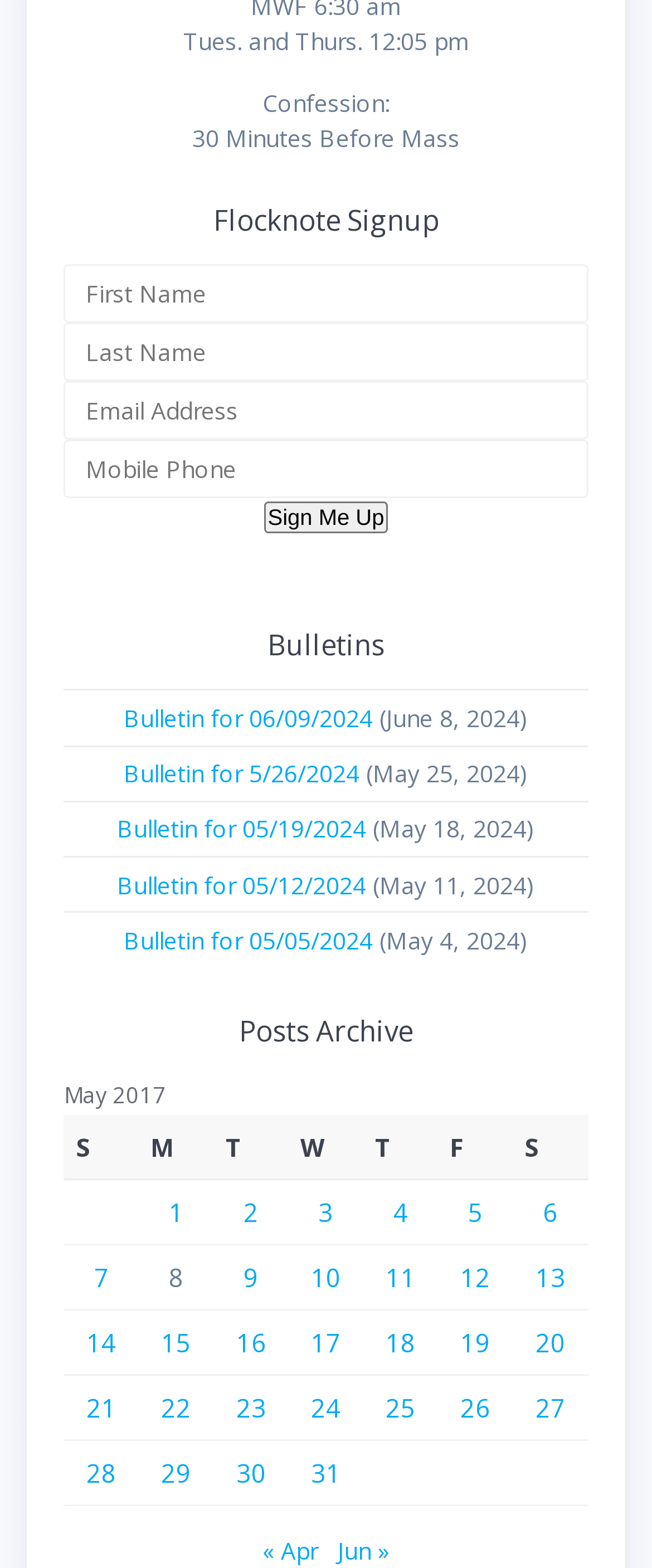Find the bounding box coordinates of the element I should click to carry out the following instruction: "View bulletin for 06/09/2024".

[0.19, 0.448, 0.572, 0.468]